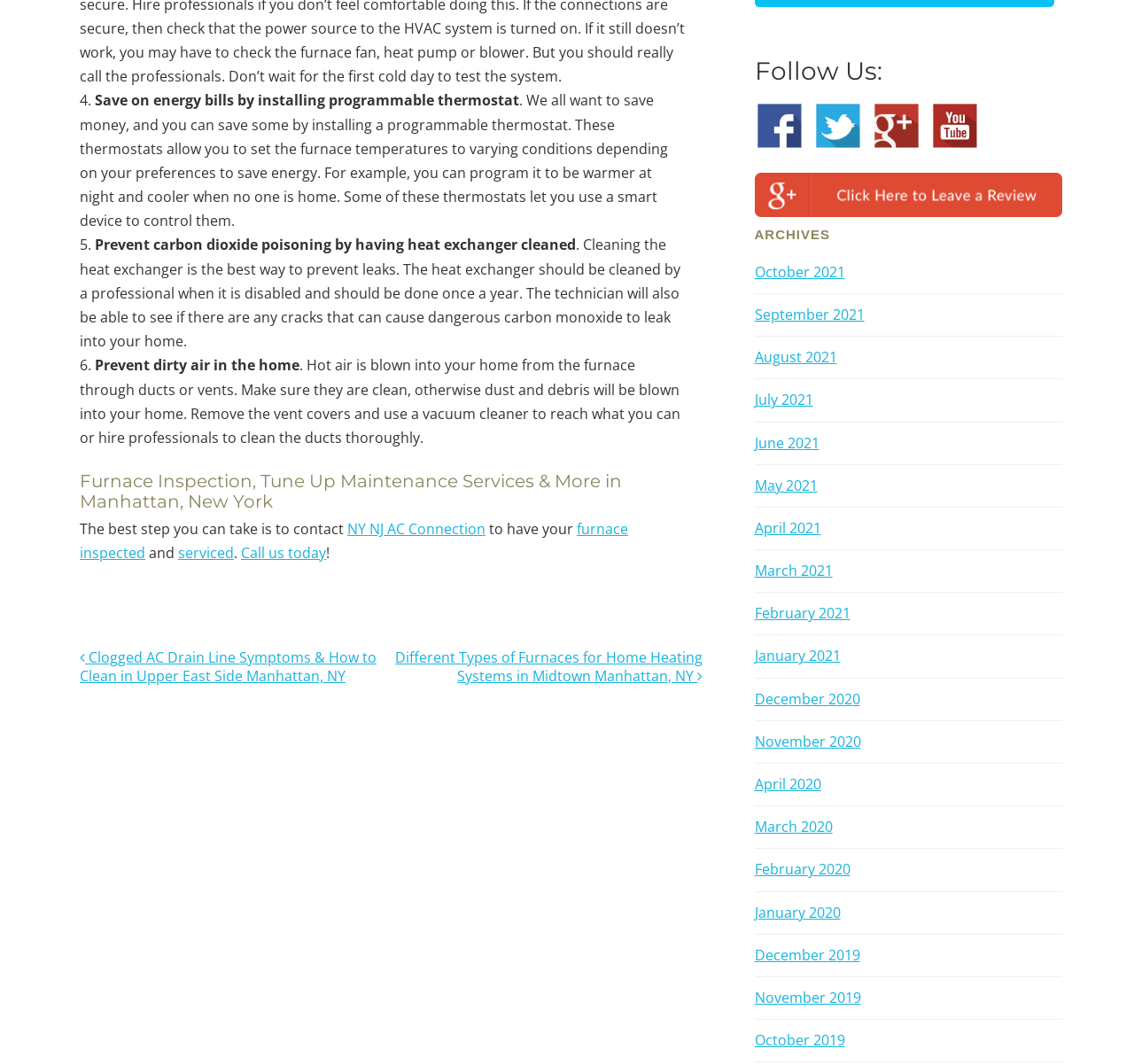Examine the image carefully and respond to the question with a detailed answer: 
What is the purpose of cleaning ducts and vents?

According to the text, cleaning ducts and vents is necessary to prevent dirty air from being blown into the home. This suggests that cleaning these components is important for maintaining good indoor air quality.